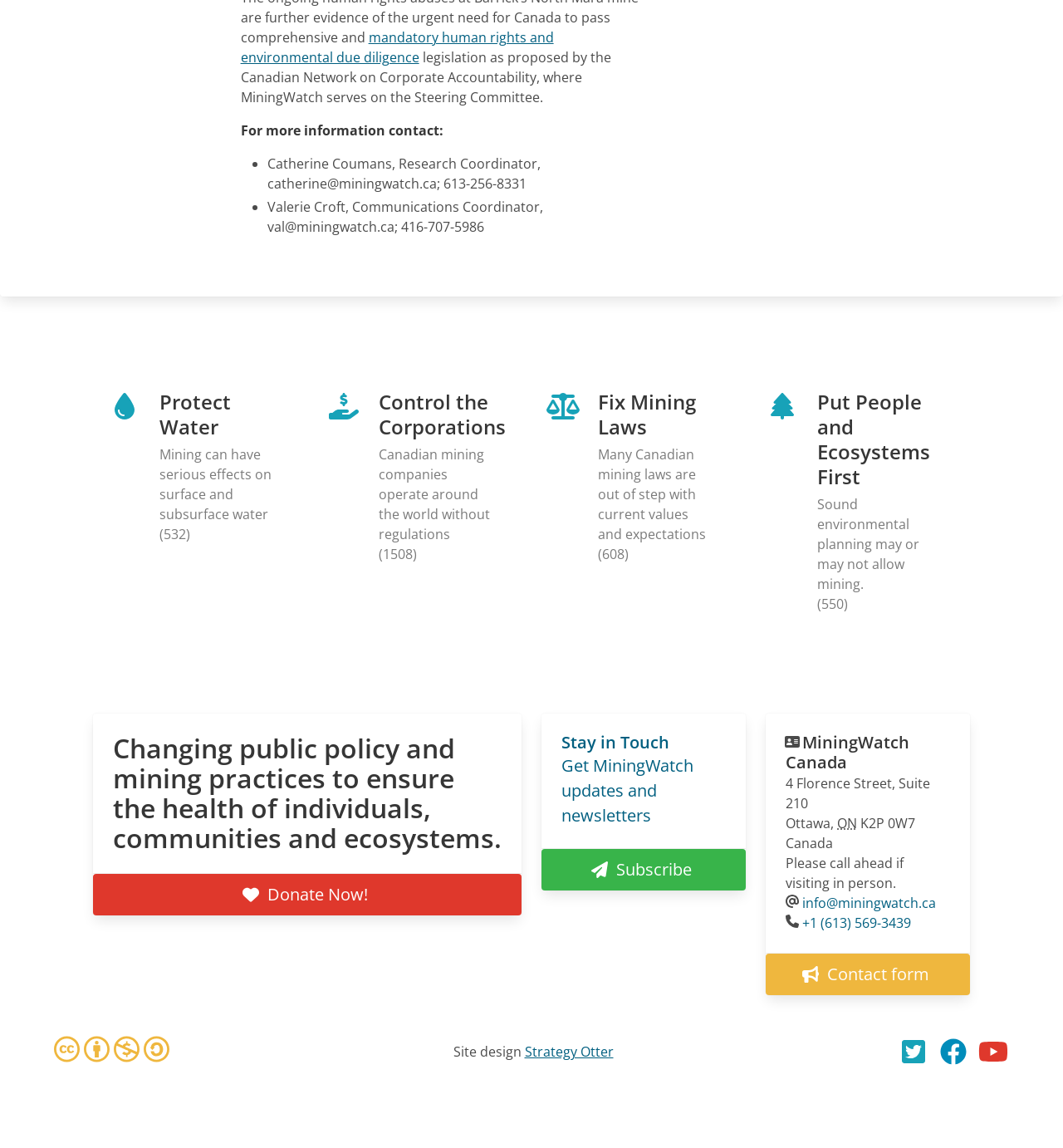Please study the image and answer the question comprehensively:
How many links are there in the 'Protect Water' section?

In the 'Protect Water' section, there is only one link, which is 'Protect Water Mining can have serious effects on surface and subsurface water (532)'.